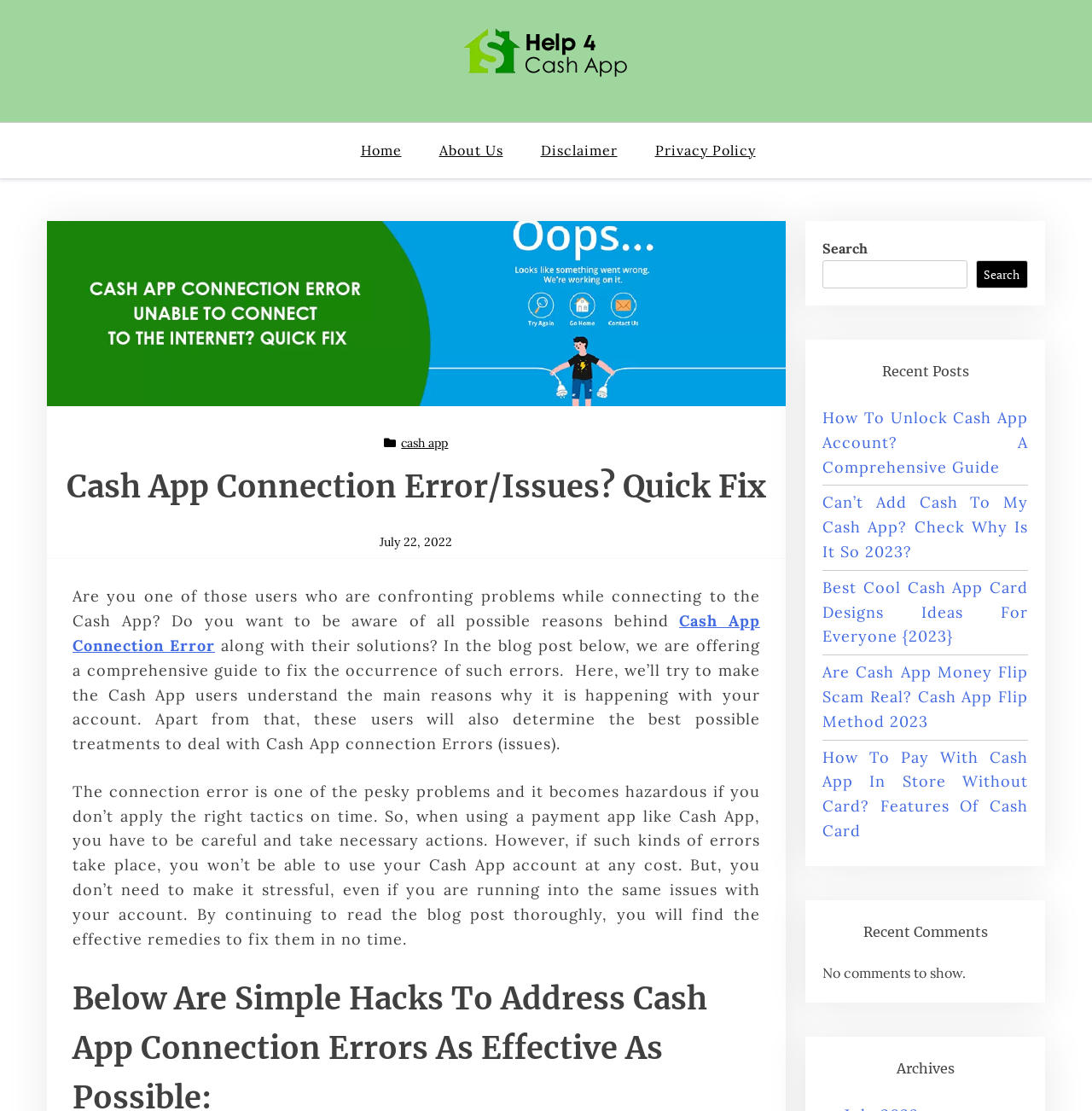Please identify the bounding box coordinates of the element's region that needs to be clicked to fulfill the following instruction: "visit Alpinestars' Linkedin page". The bounding box coordinates should consist of four float numbers between 0 and 1, i.e., [left, top, right, bottom].

None